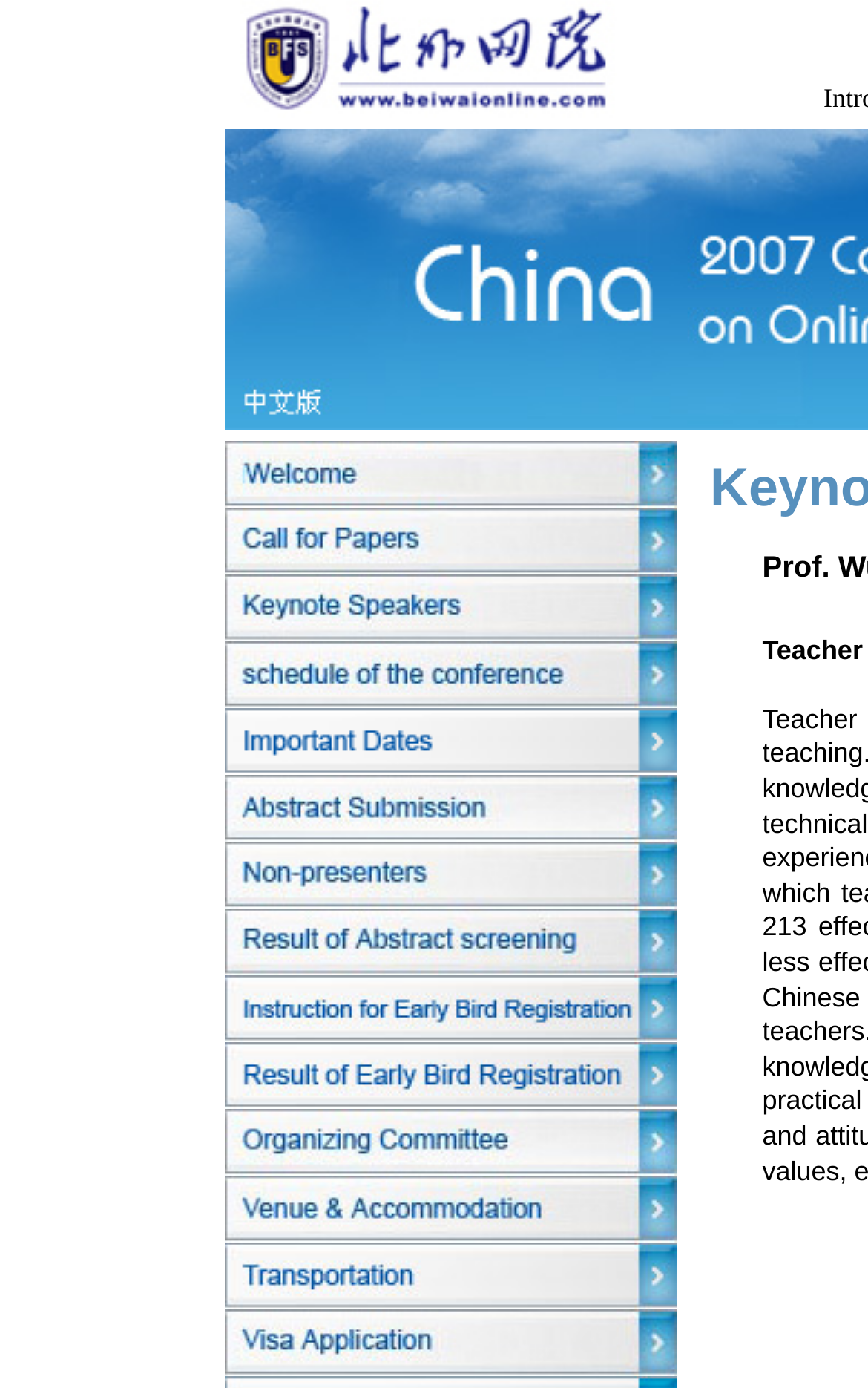Please predict the bounding box coordinates of the element's region where a click is necessary to complete the following instruction: "view the second image". The coordinates should be represented by four float numbers between 0 and 1, i.e., [left, top, right, bottom].

[0.259, 0.318, 0.779, 0.366]